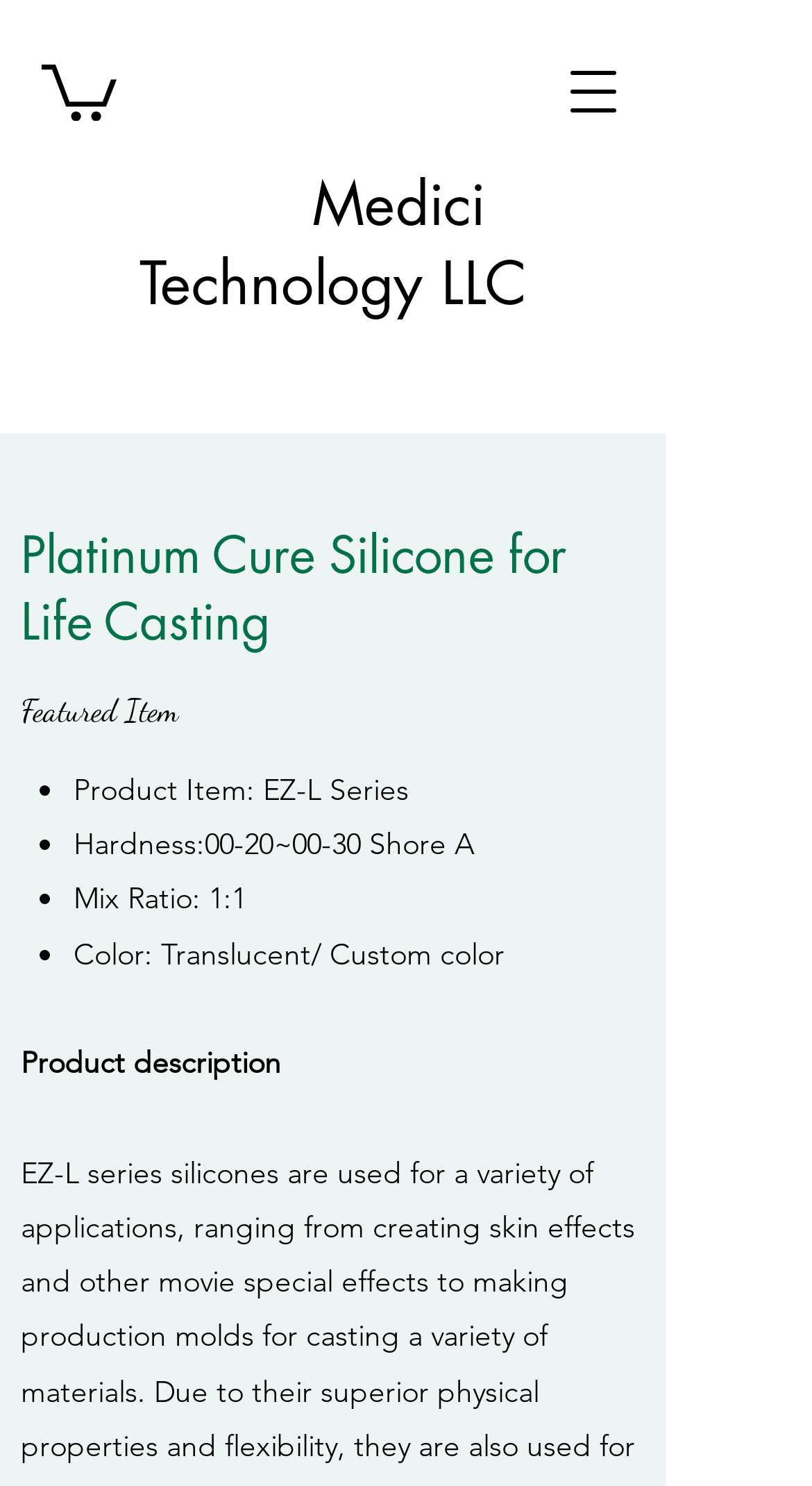Answer the question in a single word or phrase:
What is the hardness of the product?

00-20~00-30 Shore A